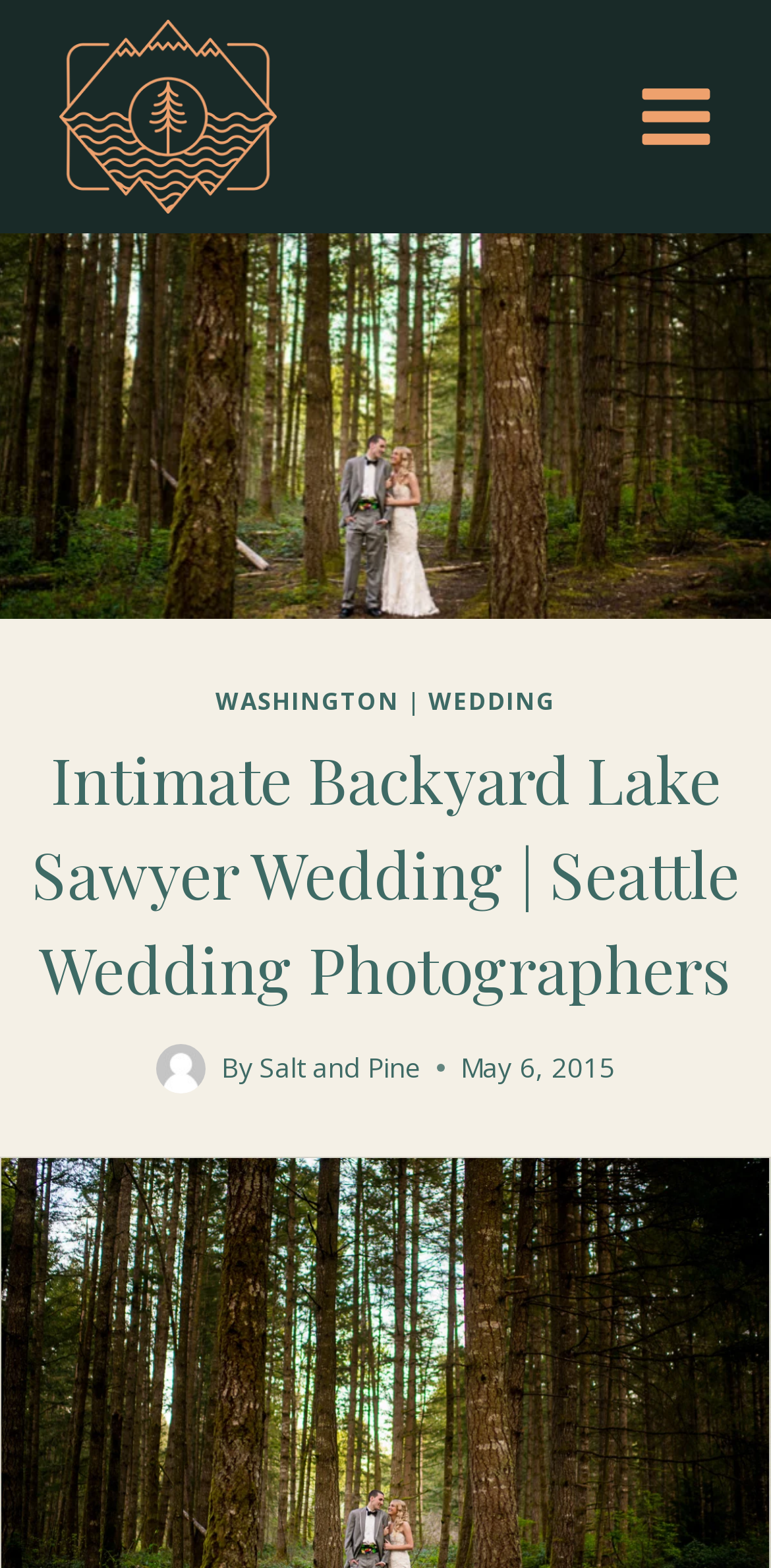What is the category of the wedding?
Look at the image and respond with a single word or a short phrase.

Washington Wedding